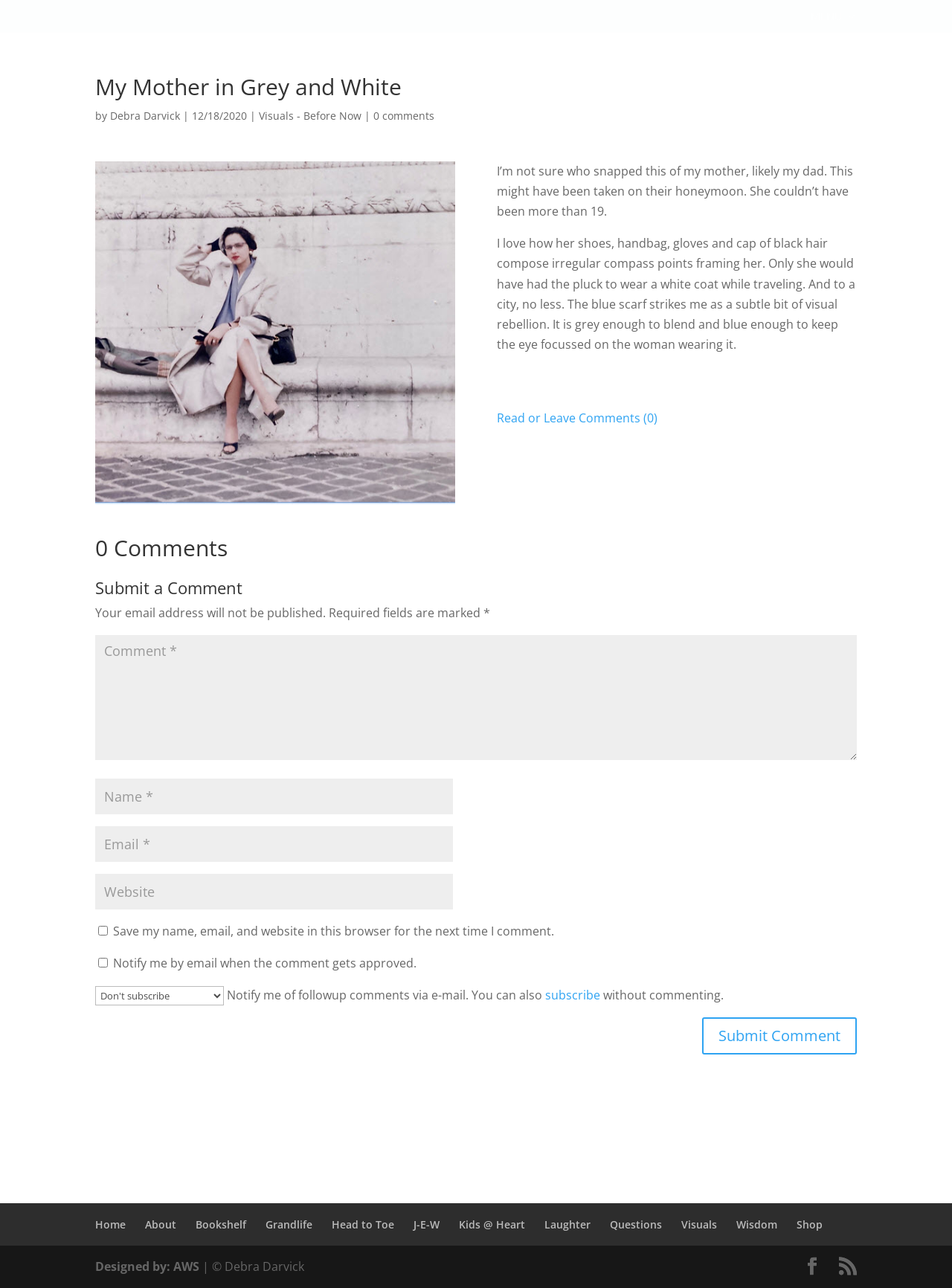Based on the image, give a detailed response to the question: How many comments are there on this article?

The number of comments can be found by looking at the text '0 comments' which is located below the title and author information.